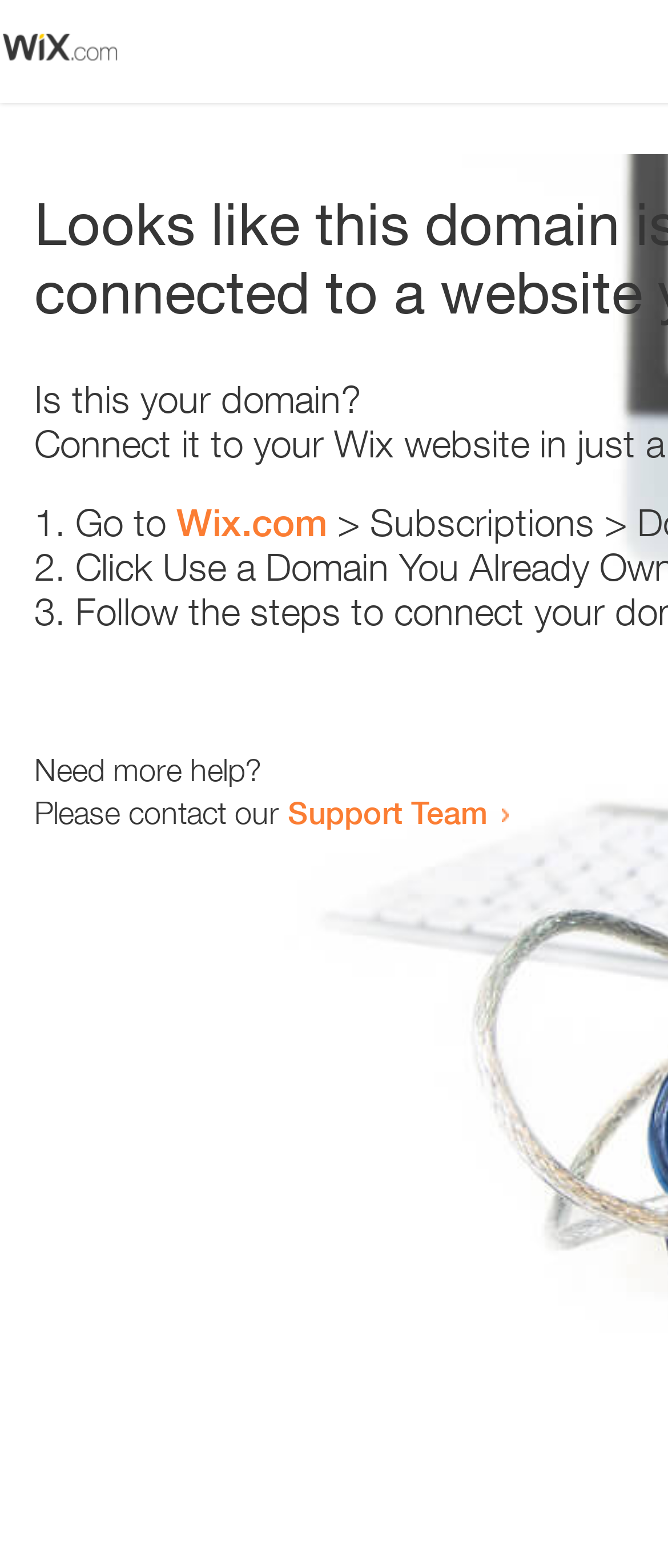Is there an image on the webpage?
Answer with a single word or phrase by referring to the visual content.

Yes